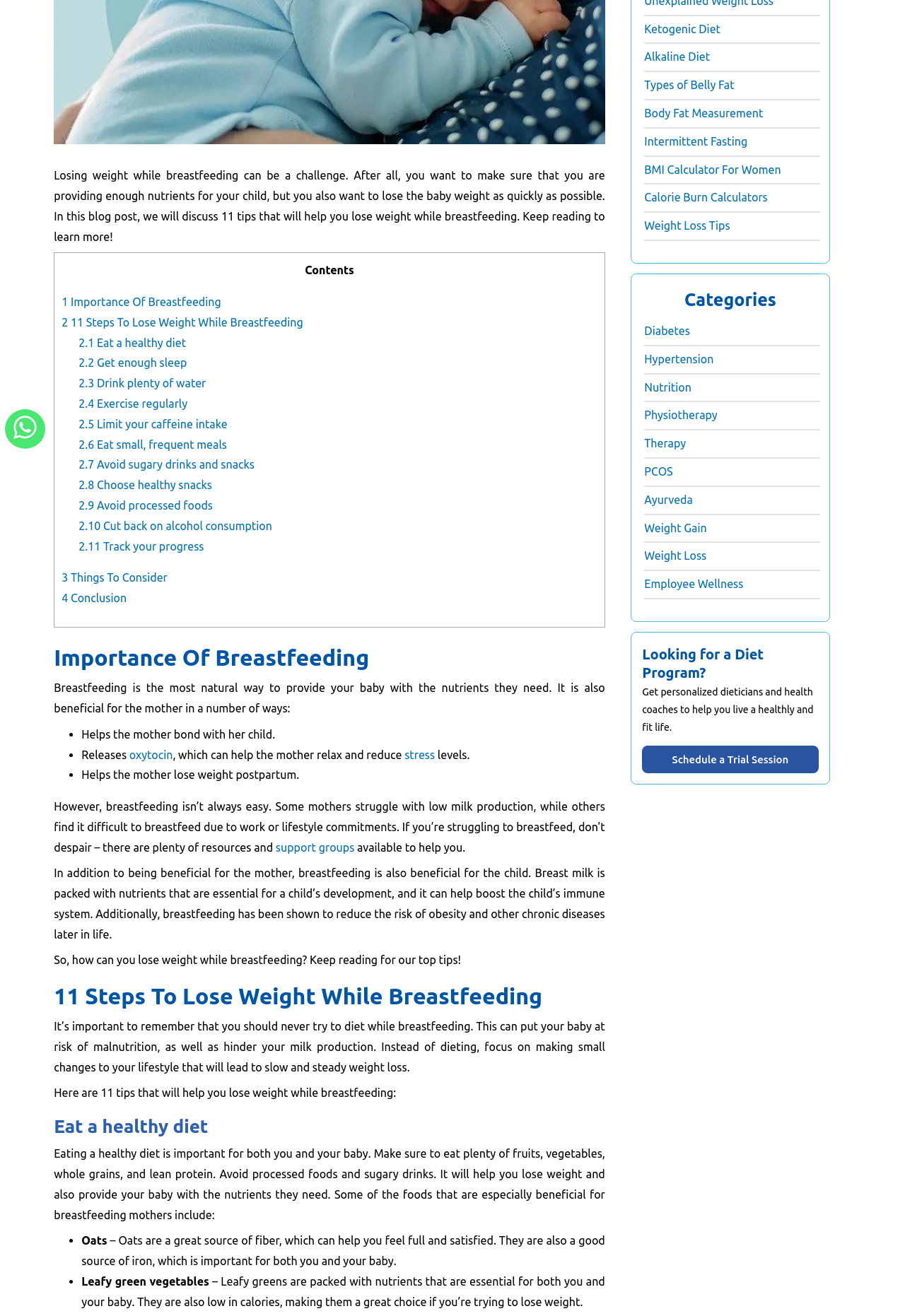Locate the bounding box of the UI element based on this description: "Diabetes". Provide four float numbers between 0 and 1 as [left, top, right, bottom].

[0.712, 0.247, 0.762, 0.256]